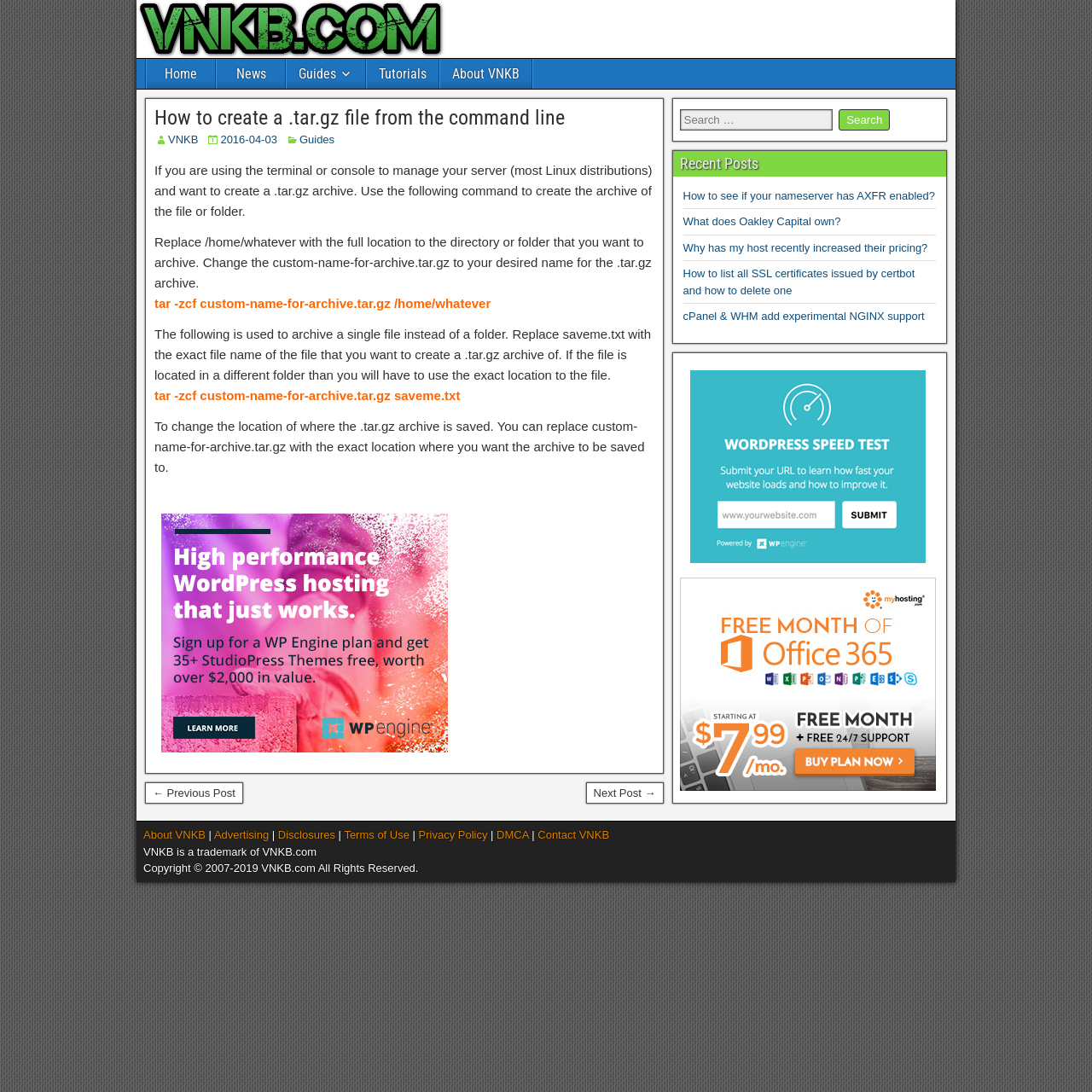Identify the bounding box coordinates of the part that should be clicked to carry out this instruction: "Search for something".

[0.622, 0.1, 0.762, 0.12]